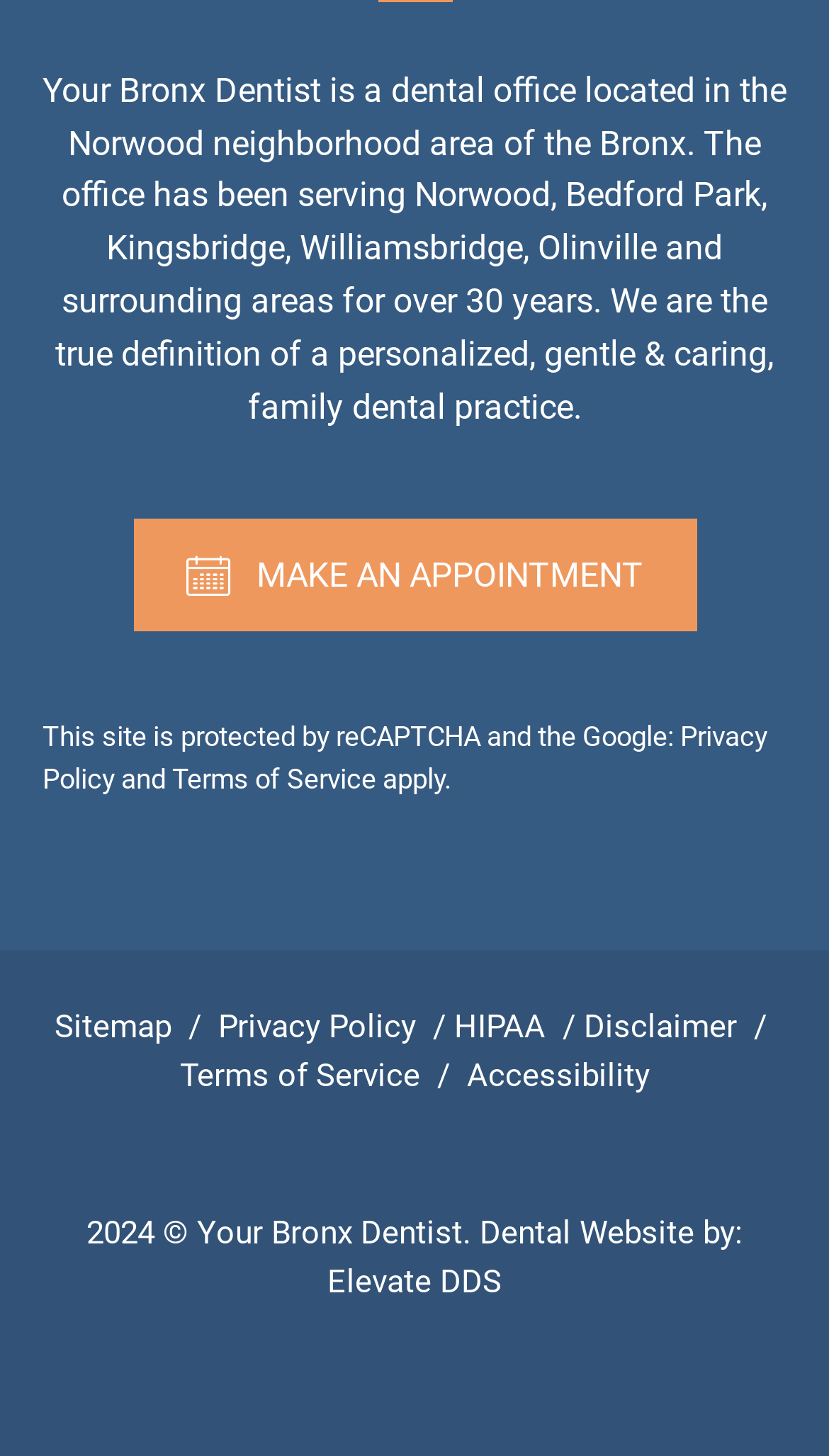Locate the bounding box coordinates of the clickable region necessary to complete the following instruction: "Make an appointment". Provide the coordinates in the format of four float numbers between 0 and 1, i.e., [left, top, right, bottom].

[0.16, 0.357, 0.84, 0.433]